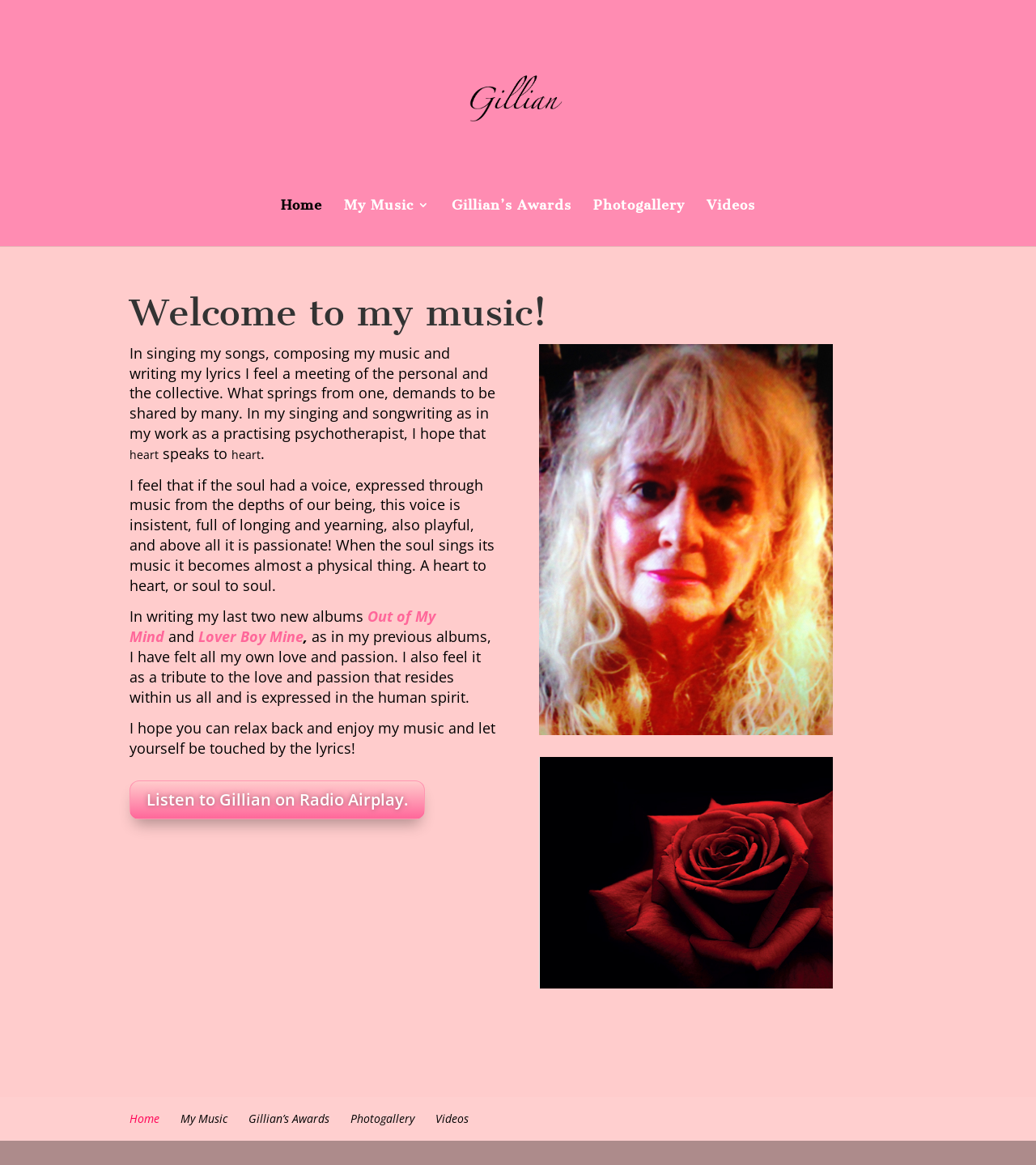Can you provide the bounding box coordinates for the element that should be clicked to implement the instruction: "Listen to Gillian on Radio Airplay"?

[0.125, 0.67, 0.41, 0.703]